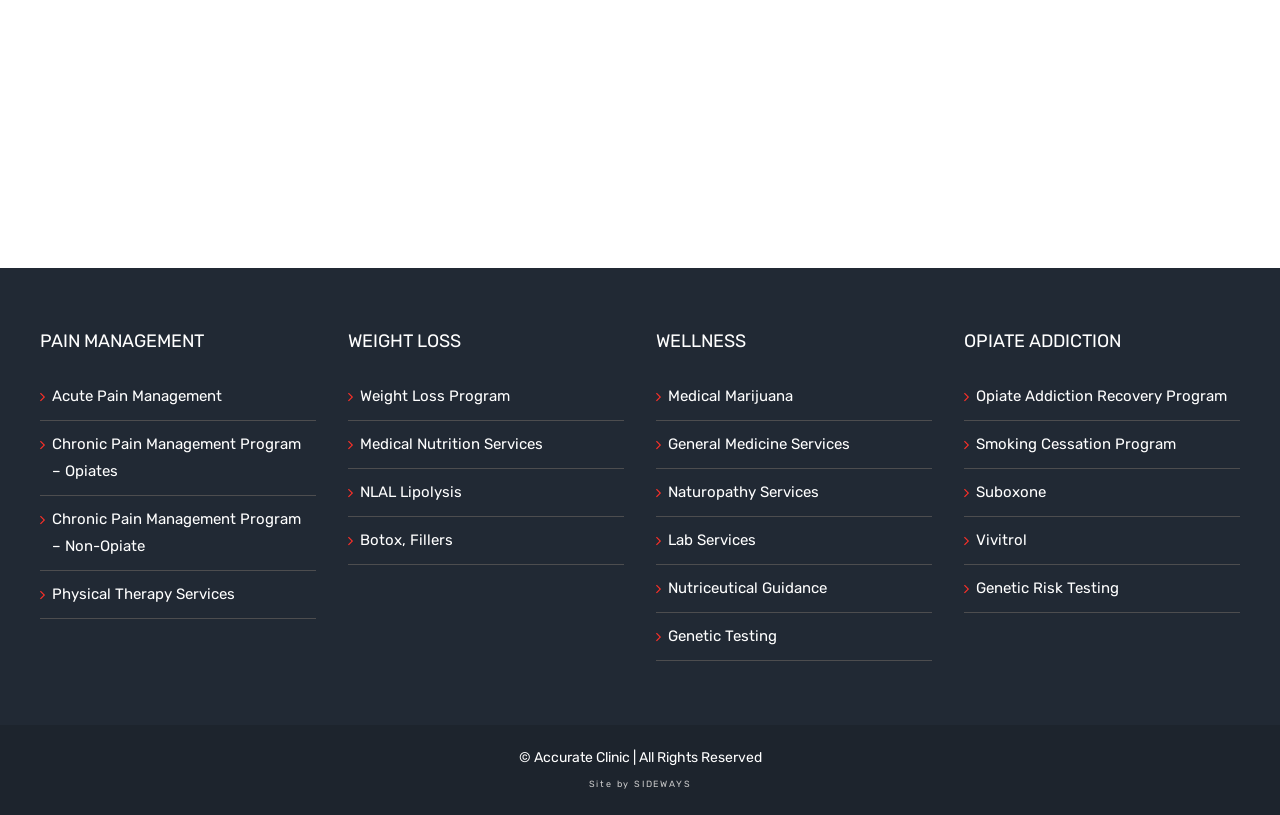Specify the bounding box coordinates of the element's region that should be clicked to achieve the following instruction: "Learn about Medical Marijuana". The bounding box coordinates consist of four float numbers between 0 and 1, in the format [left, top, right, bottom].

[0.522, 0.47, 0.72, 0.503]